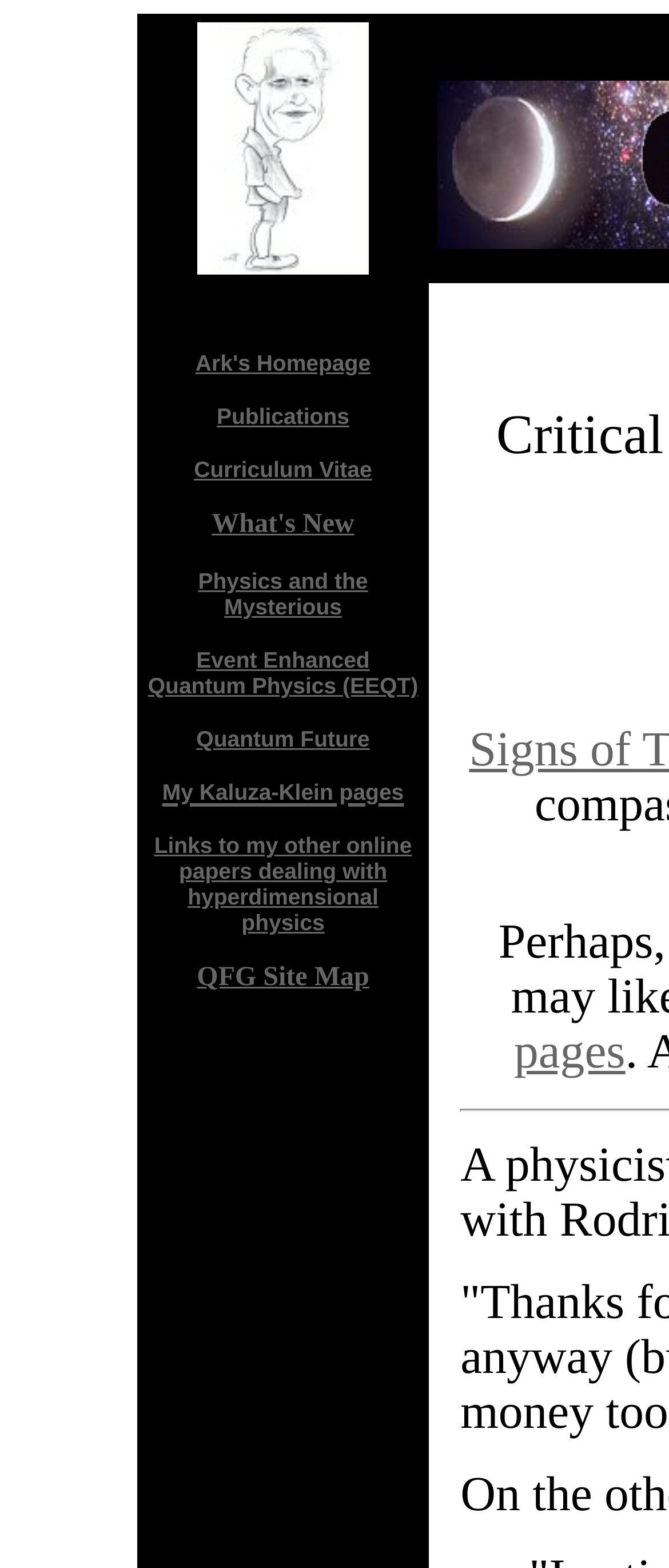Provide the bounding box coordinates of the section that needs to be clicked to accomplish the following instruction: "Read publications."

[0.324, 0.257, 0.522, 0.274]